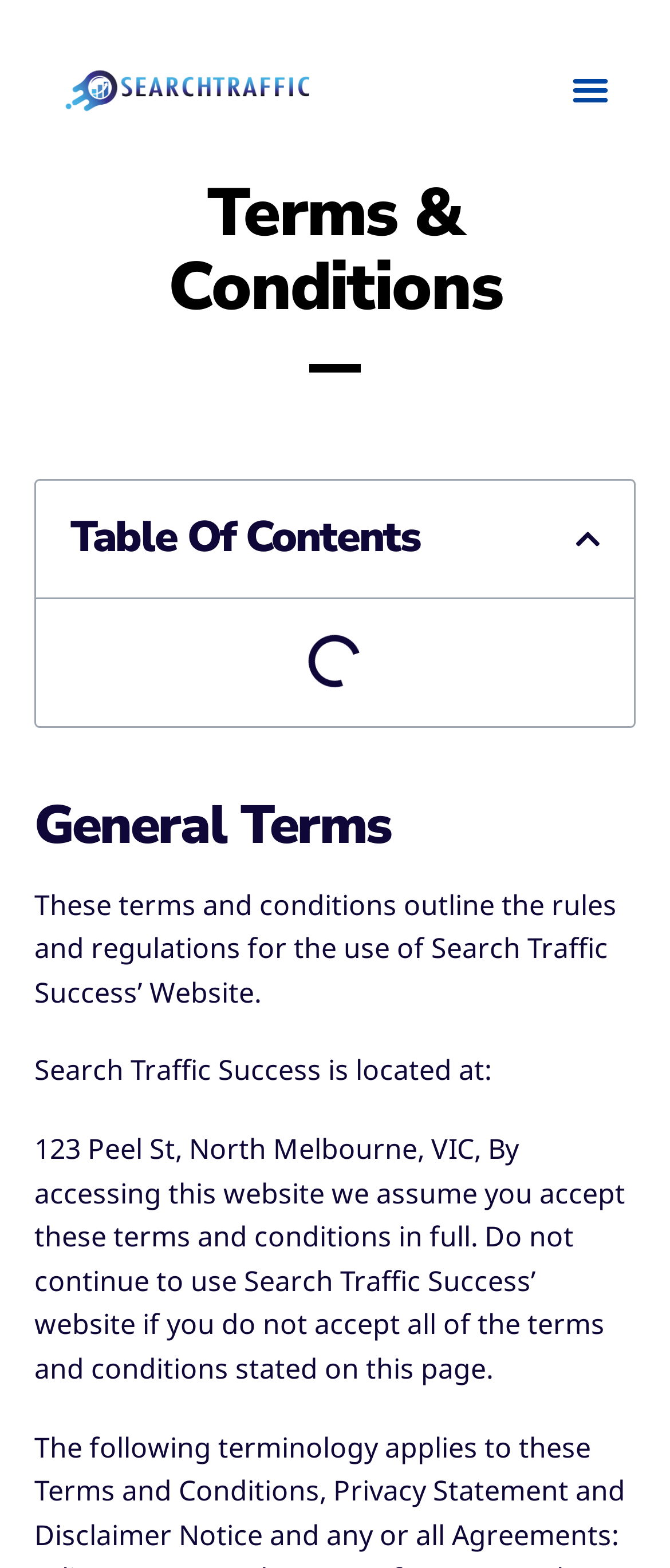Find and extract the text of the primary heading on the webpage.

Terms & Conditions